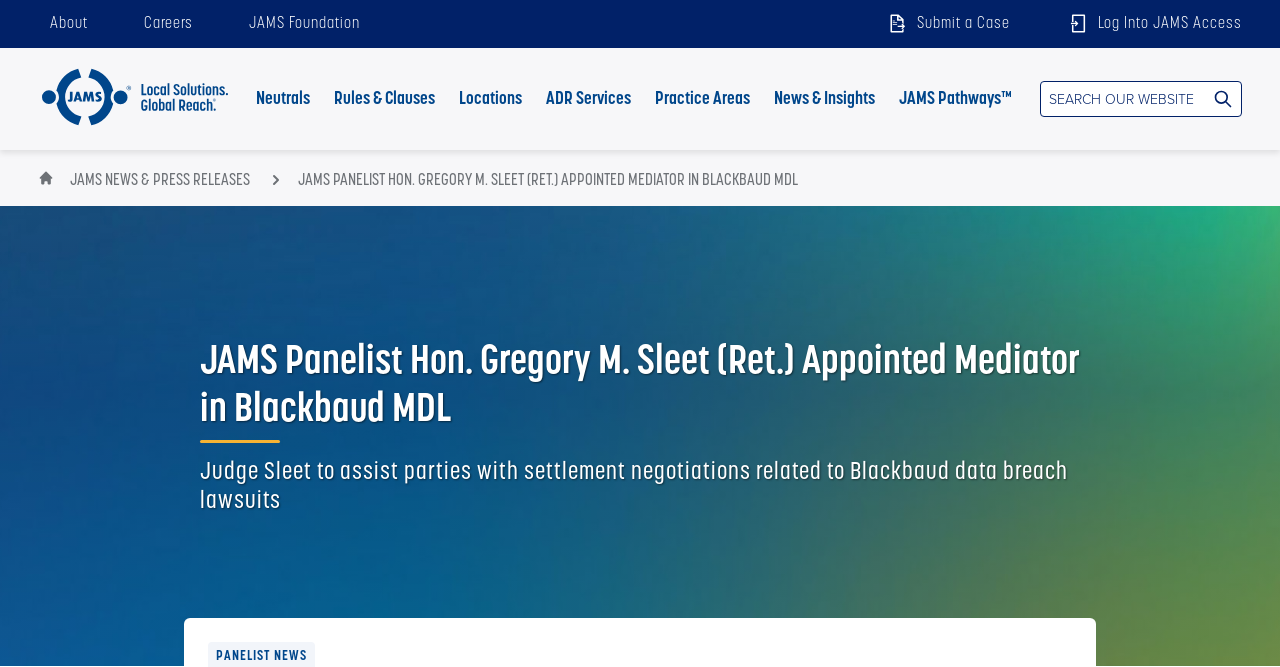Please specify the bounding box coordinates of the clickable section necessary to execute the following command: "Browse the Health & Fitness category".

None